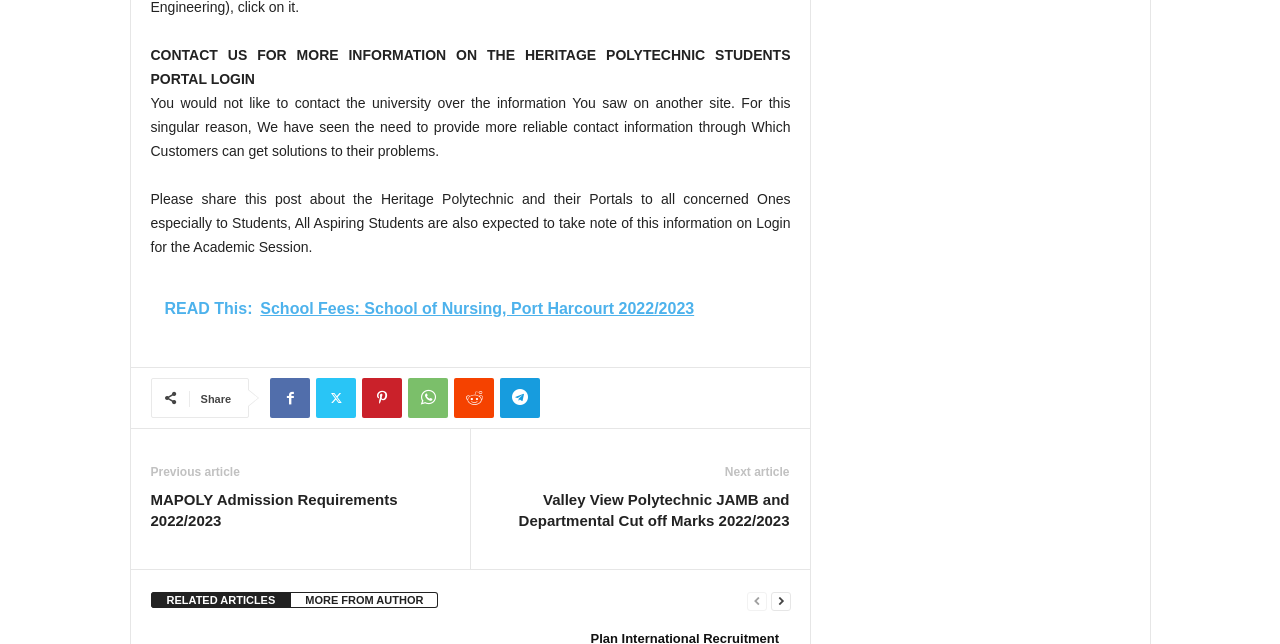Pinpoint the bounding box coordinates of the element you need to click to execute the following instruction: "View 'RELATED ARTICLES'". The bounding box should be represented by four float numbers between 0 and 1, in the format [left, top, right, bottom].

[0.118, 0.92, 0.228, 0.945]